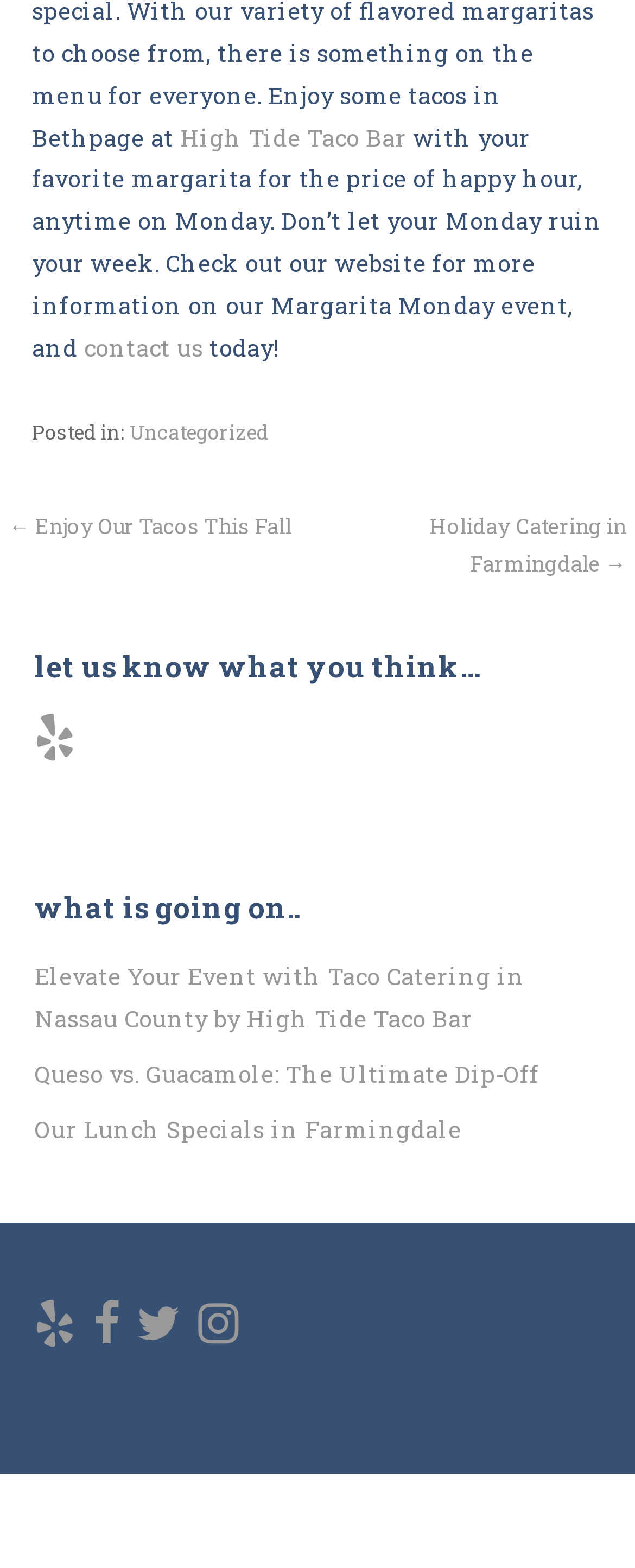Locate the bounding box coordinates of the clickable area needed to fulfill the instruction: "Read about Queso vs. Guacamole: The Ultimate Dip-Off".

[0.055, 0.675, 0.85, 0.694]